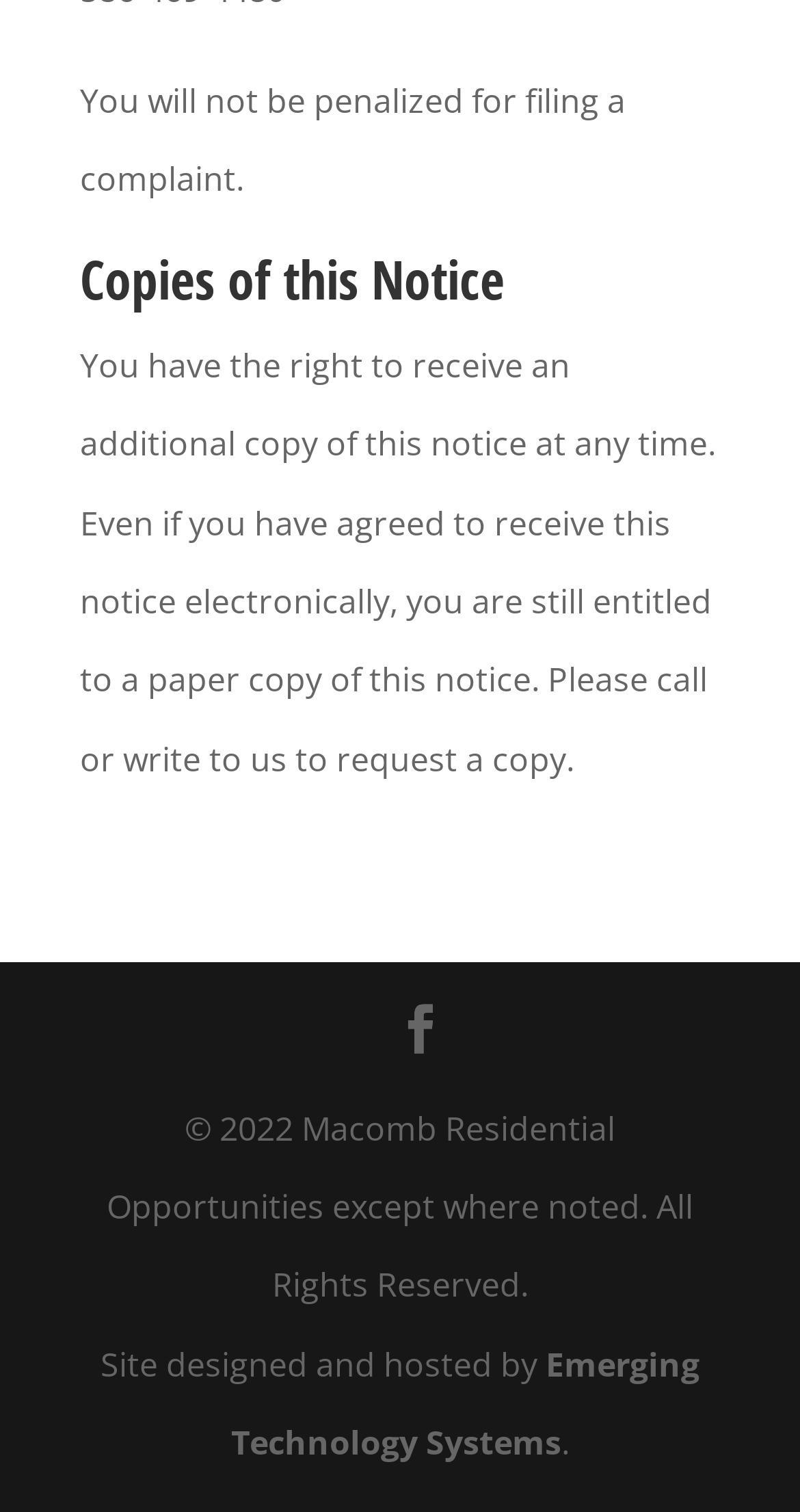What is the copyright year of the website?
Using the image as a reference, give a one-word or short phrase answer.

2022